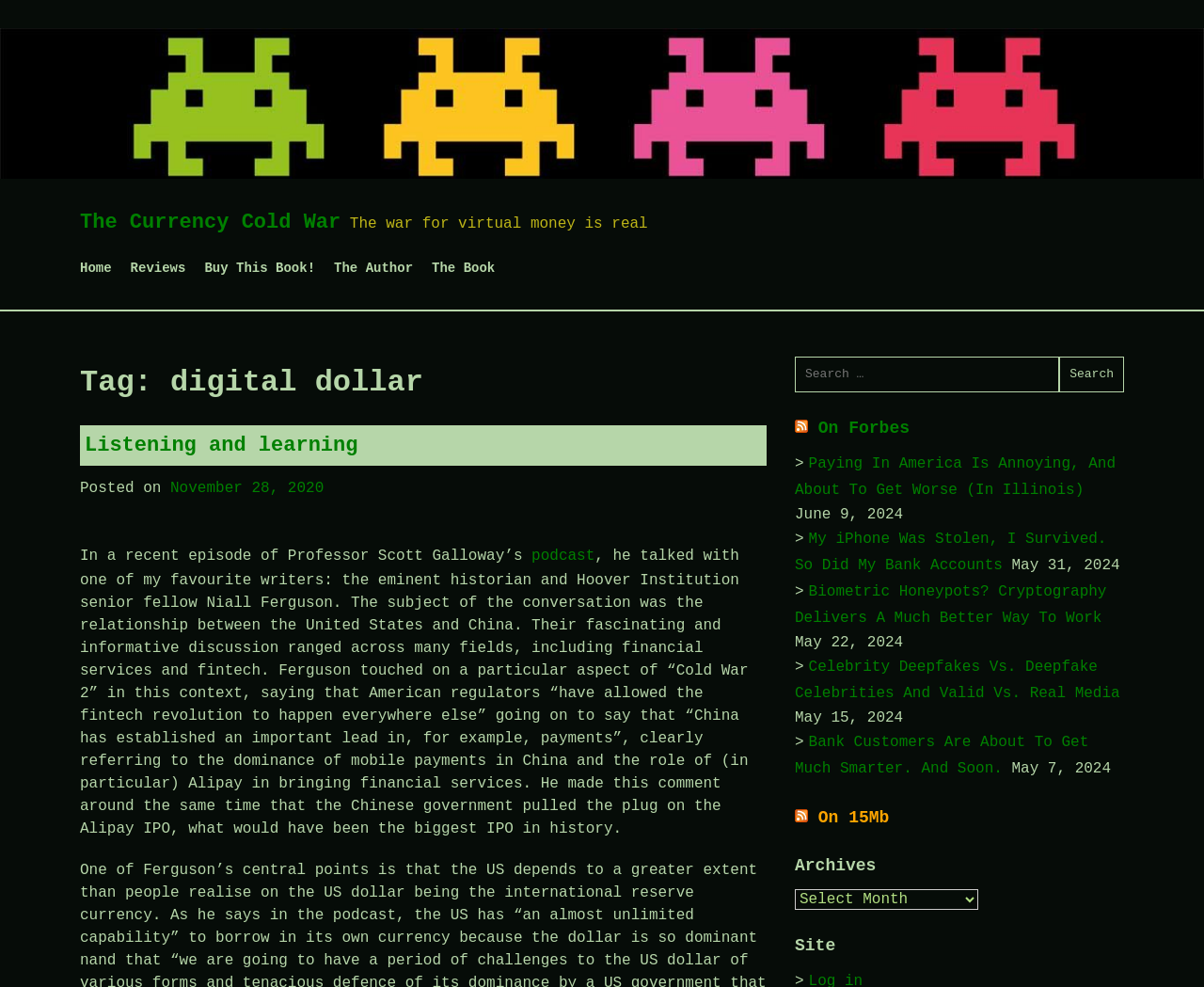Please determine the heading text of this webpage.

Tag: digital dollar